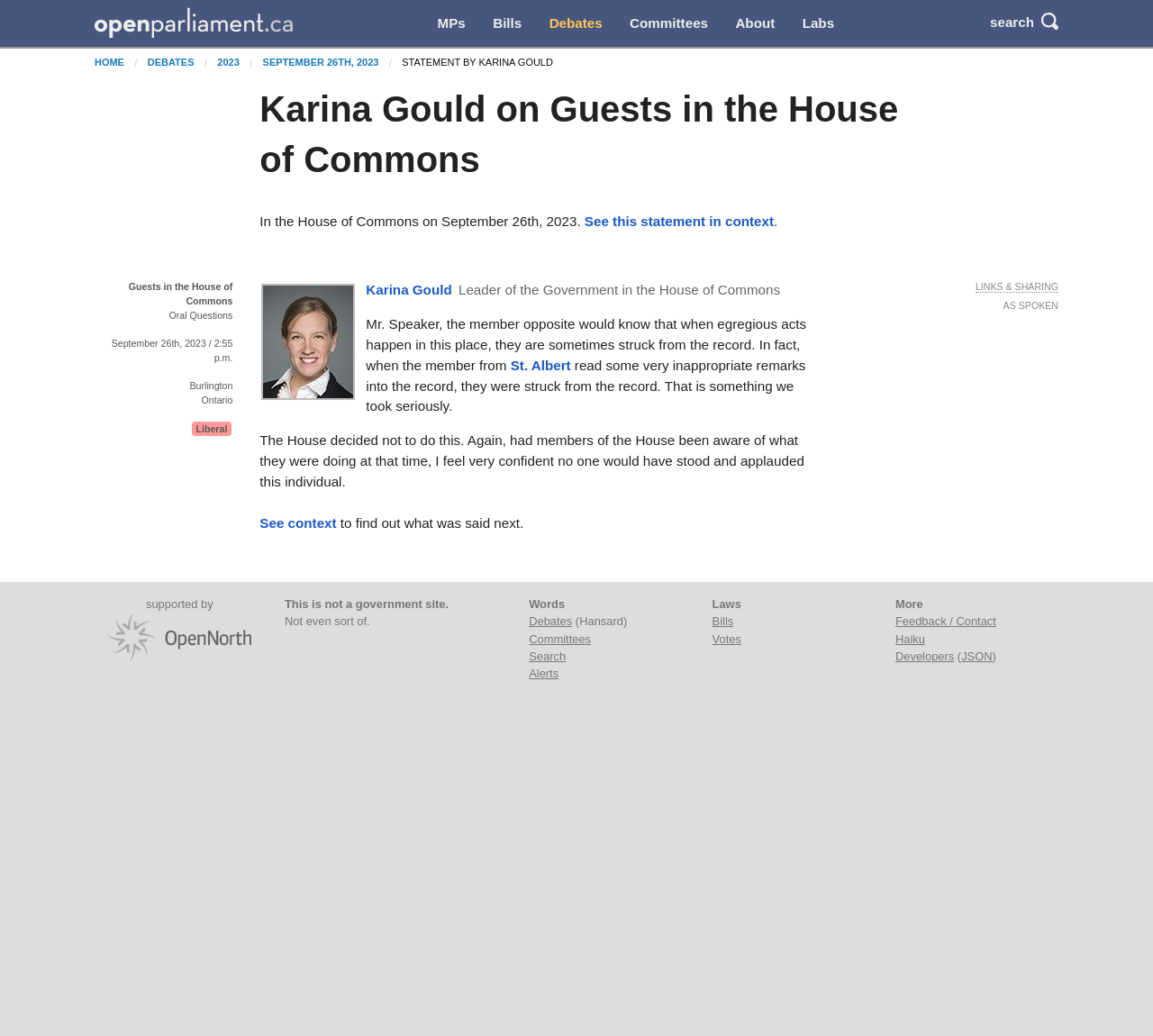Identify the bounding box coordinates of the section that should be clicked to achieve the task described: "go to MPs page".

[0.367, 0.007, 0.416, 0.038]